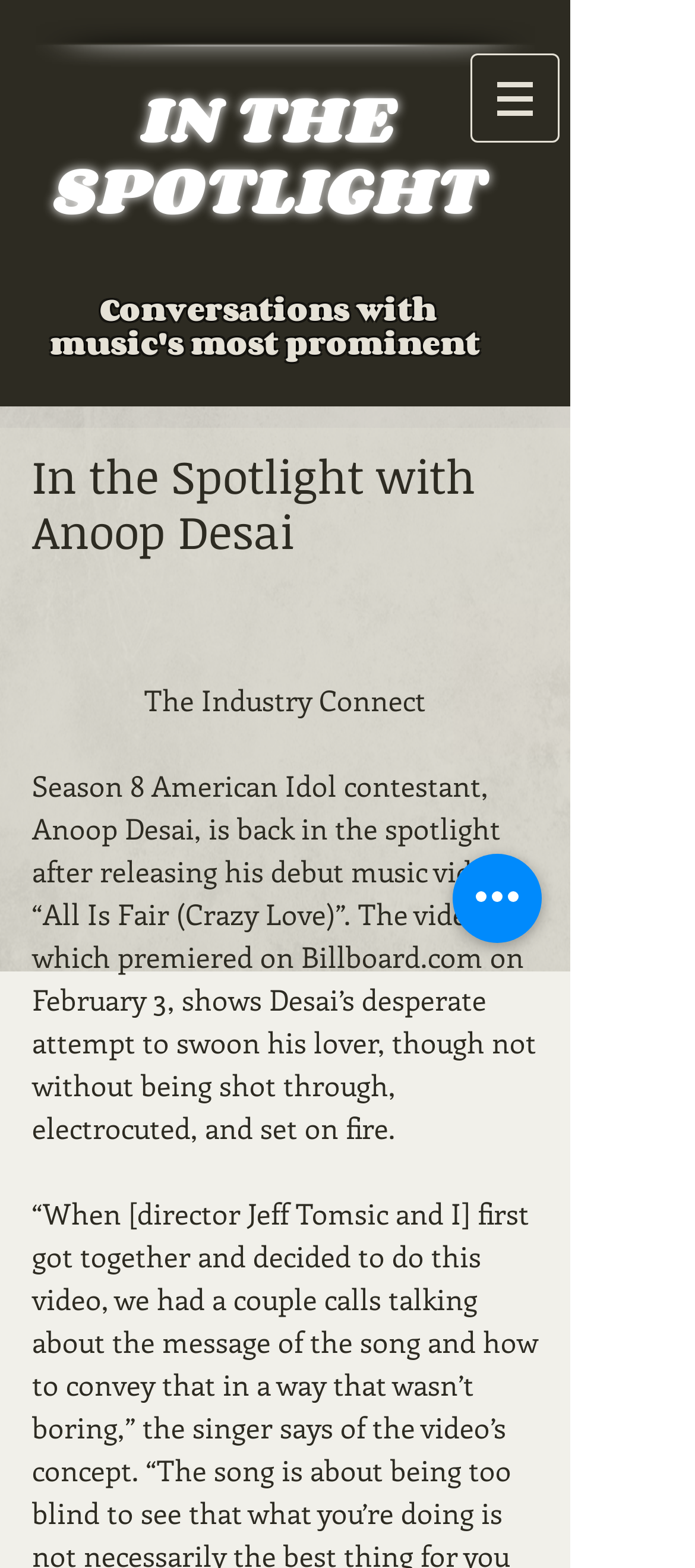What is the purpose of the 'Quick actions' button?
Provide a detailed and extensive answer to the question.

The 'Quick actions' button is present on the webpage, but its purpose is not explicitly stated. It may be used to perform some quick actions related to the content, but the exact functionality is unclear.